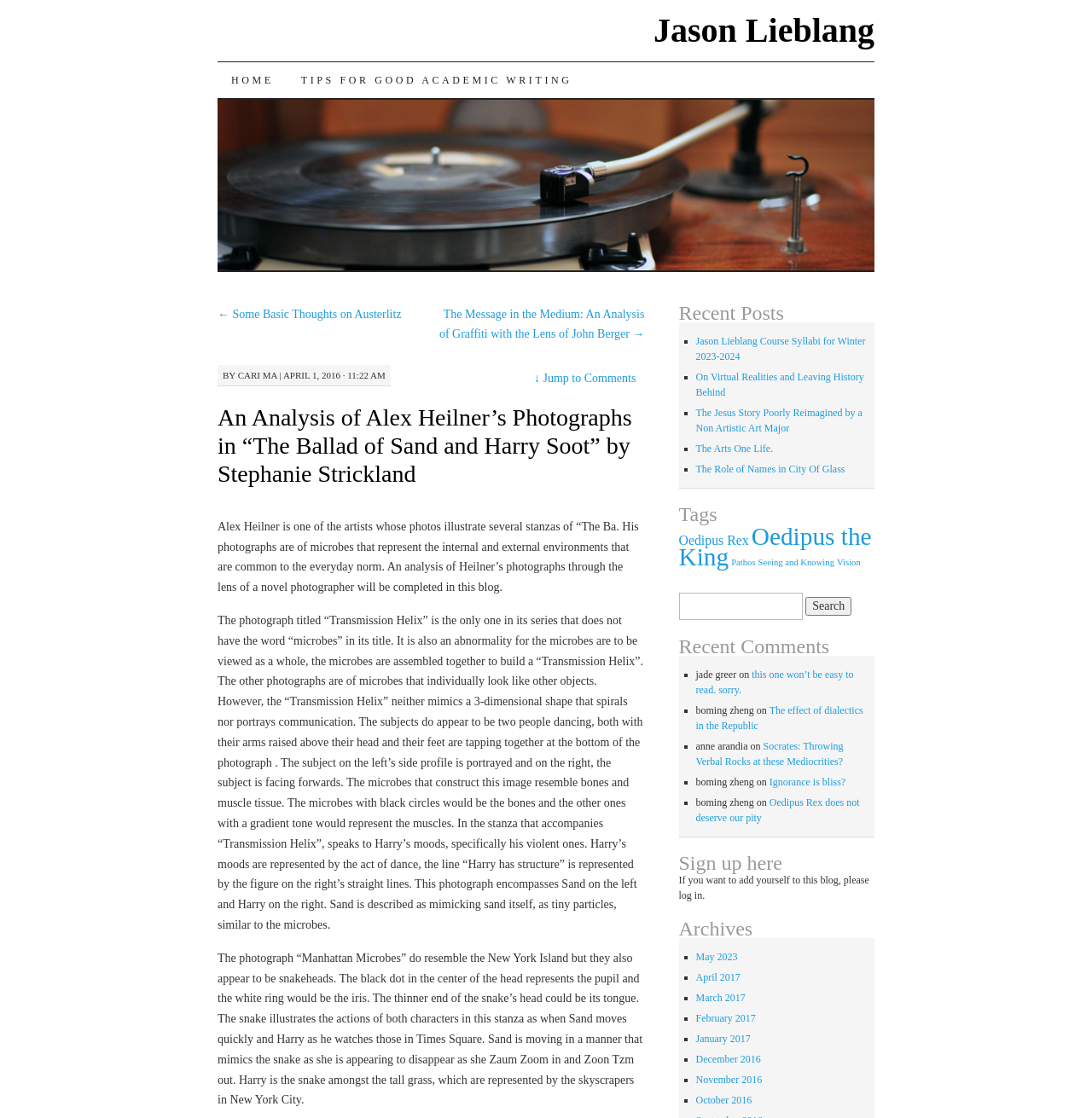Pinpoint the bounding box coordinates of the area that should be clicked to complete the following instruction: "View recent comments". The coordinates must be given as four float numbers between 0 and 1, i.e., [left, top, right, bottom].

[0.621, 0.57, 0.801, 0.586]